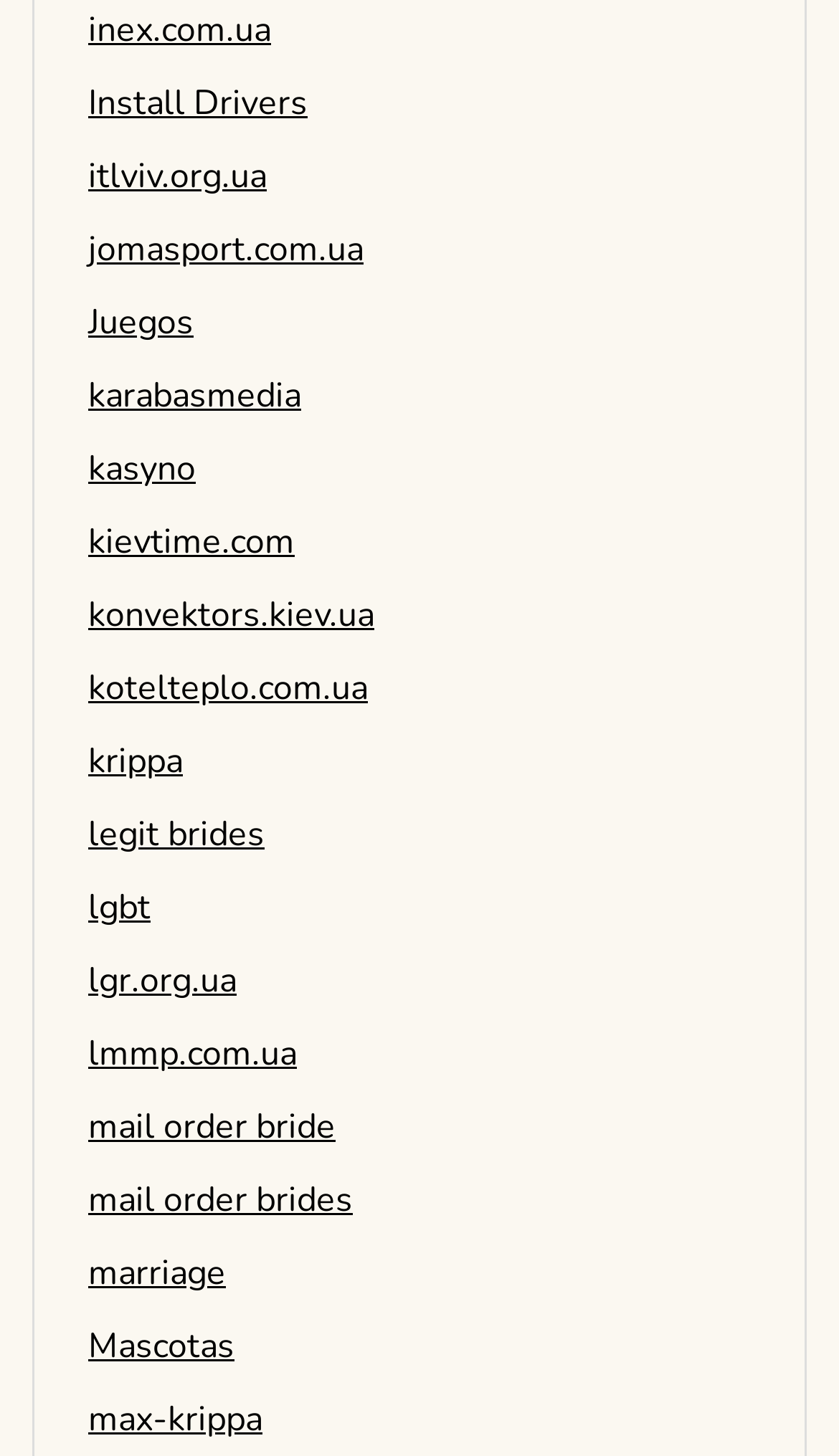Based on the element description, predict the bounding box coordinates (top-left x, top-left y, bottom-right x, bottom-right y) for the UI element in the screenshot: Install Drivers

[0.105, 0.055, 0.367, 0.087]